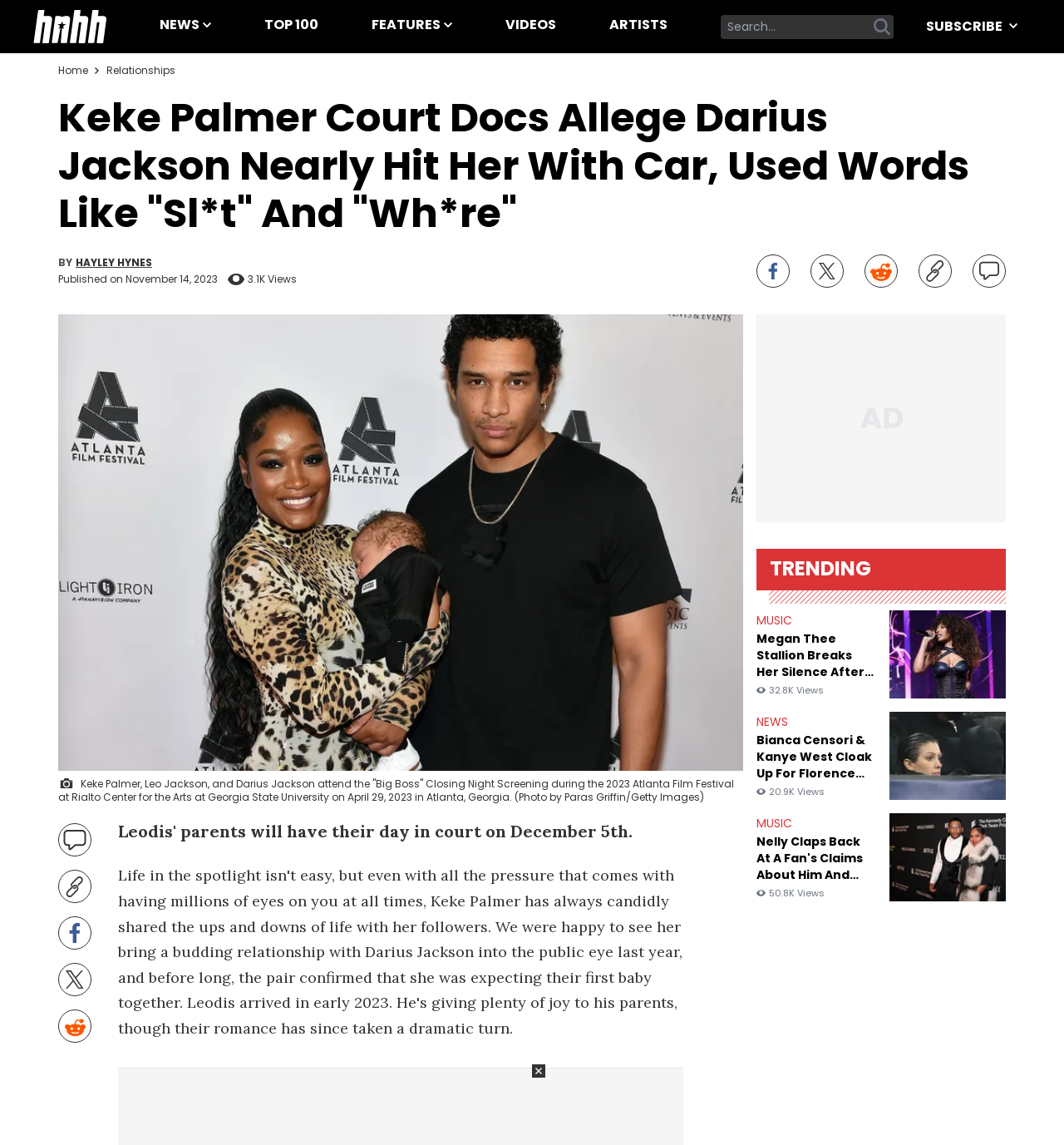What is the topic of the trending section?
Observe the image and answer the question with a one-word or short phrase response.

MUSIC